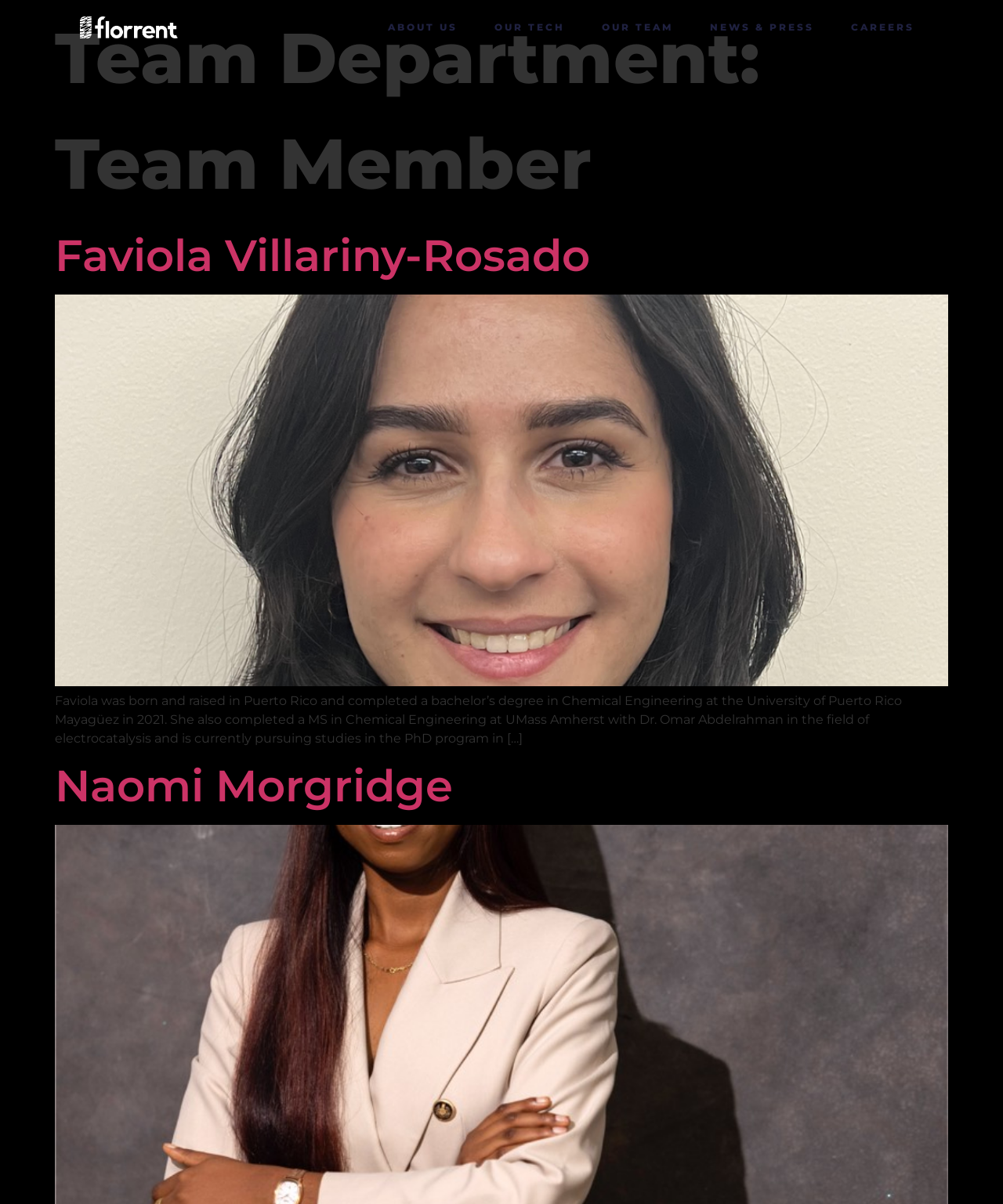Please locate the bounding box coordinates of the element that should be clicked to achieve the given instruction: "go to OUR TEAM page".

[0.591, 0.008, 0.679, 0.038]